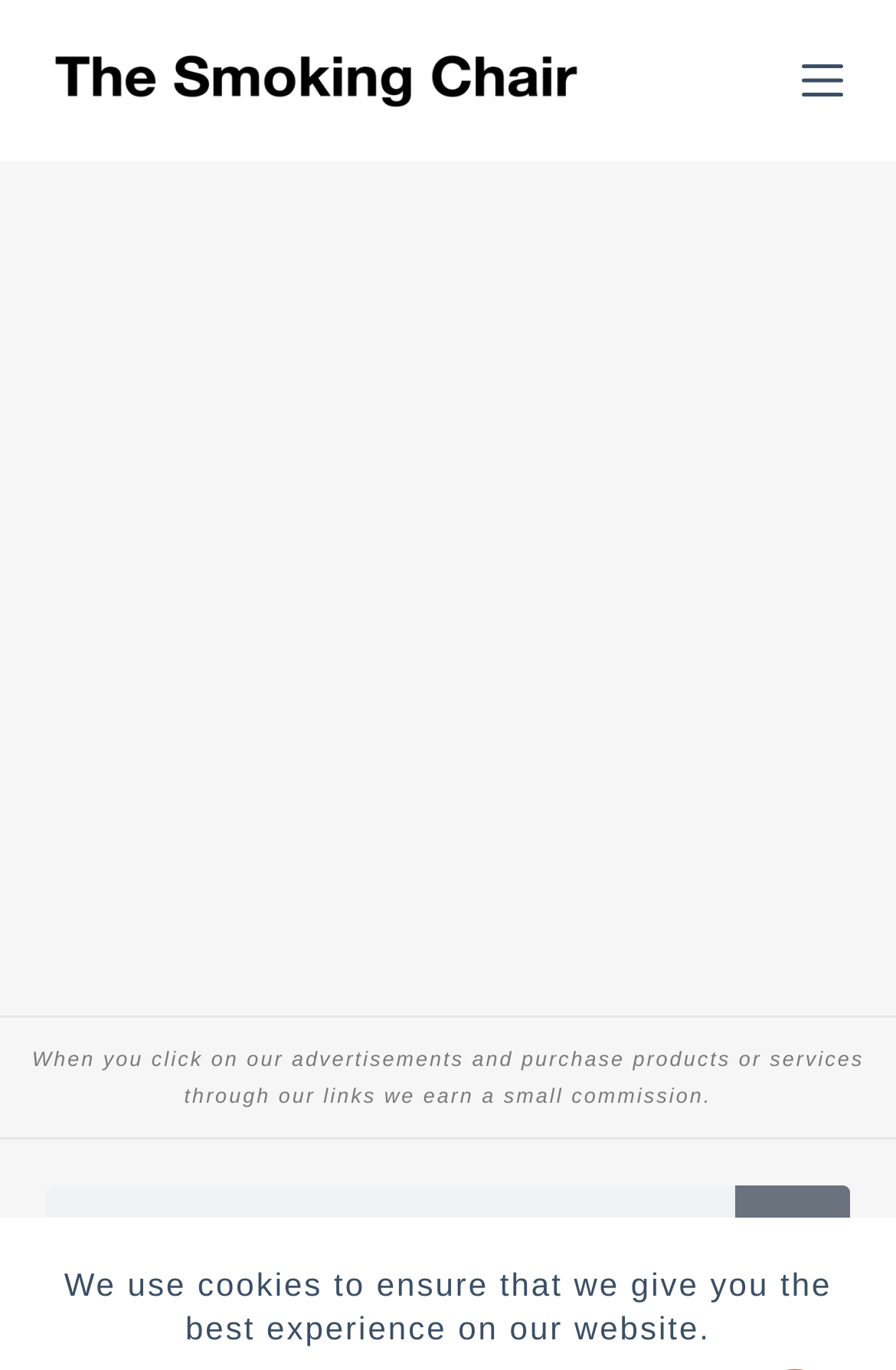What is the relationship between the website and its advertisements?
Please answer the question with a detailed response using the information from the screenshot.

I understood the relationship between the website and its advertisements by reading the static text element that states 'When you click on our advertisements and purchase products or services through our links we earn a small commission.', which implies that the website earns a commission from its advertisements.